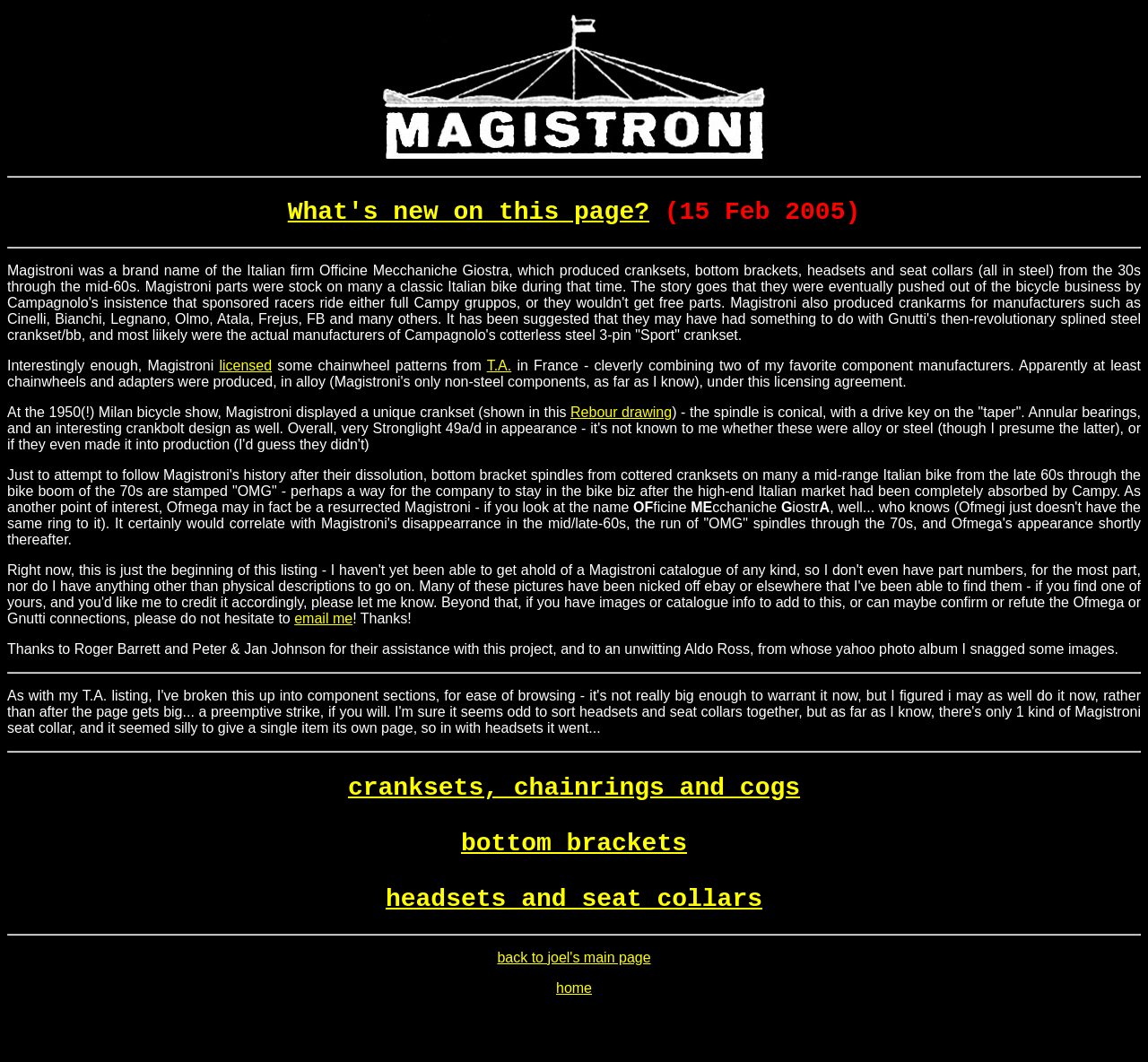Please locate the bounding box coordinates of the region I need to click to follow this instruction: "Email the author".

[0.256, 0.576, 0.307, 0.59]